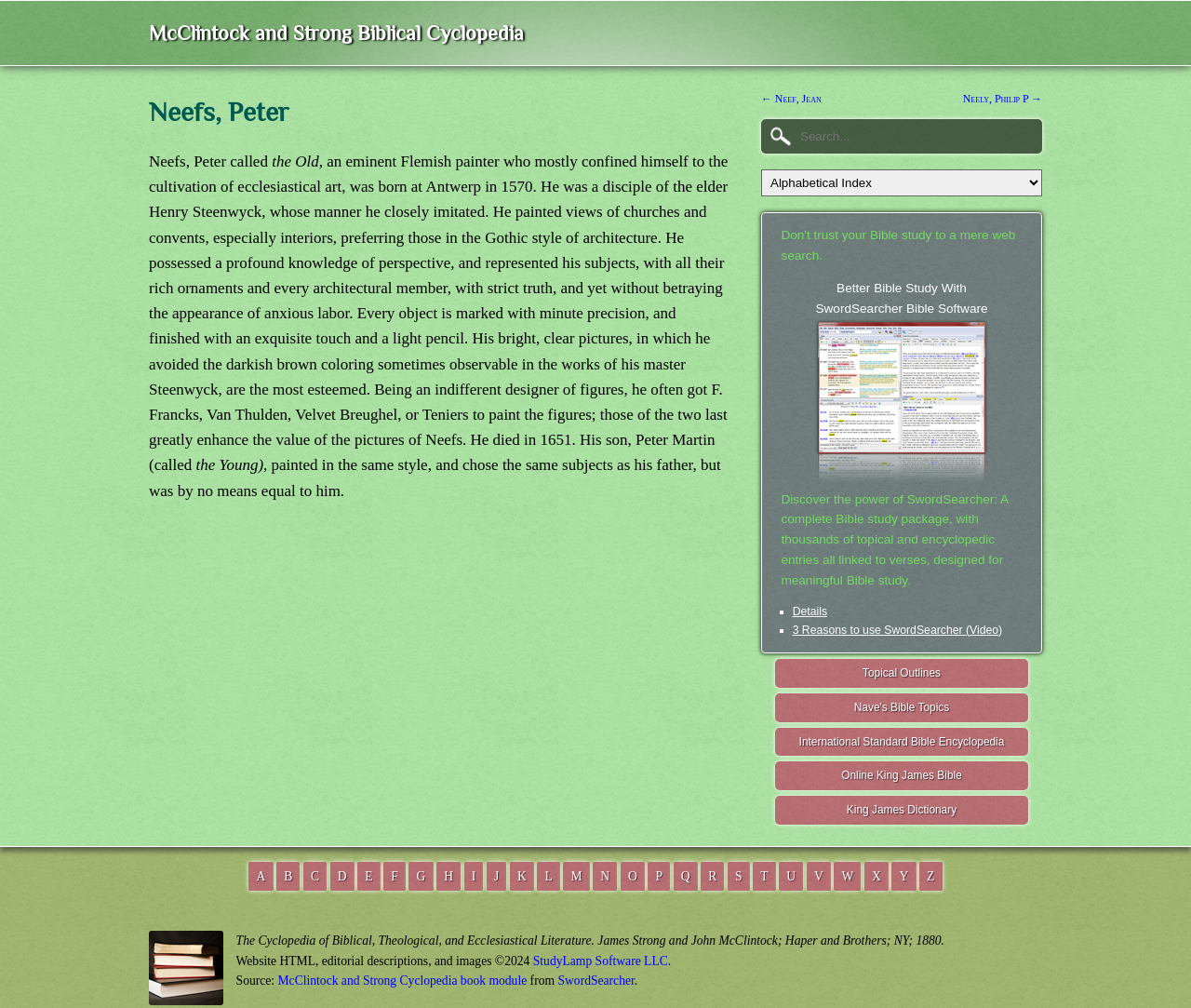Using the details from the image, please elaborate on the following question: What style of architecture did Peter Neefs prefer?

According to the text, Peter Neefs preferred the Gothic style of architecture, as mentioned in the sentence 'He painted views of churches and convents, especially interiors, preferring those in the Gothic style of architecture.'